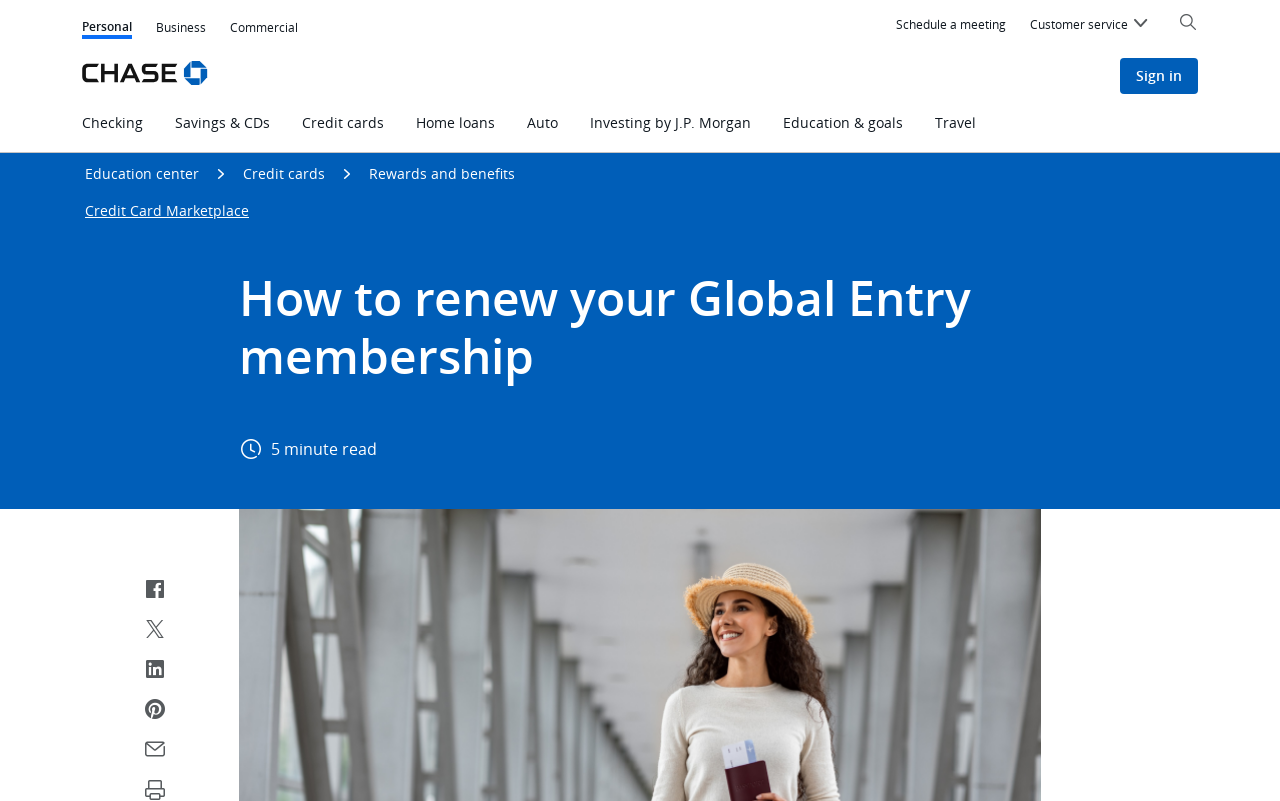Kindly determine the bounding box coordinates for the clickable area to achieve the given instruction: "Sign in".

[0.875, 0.072, 0.936, 0.117]